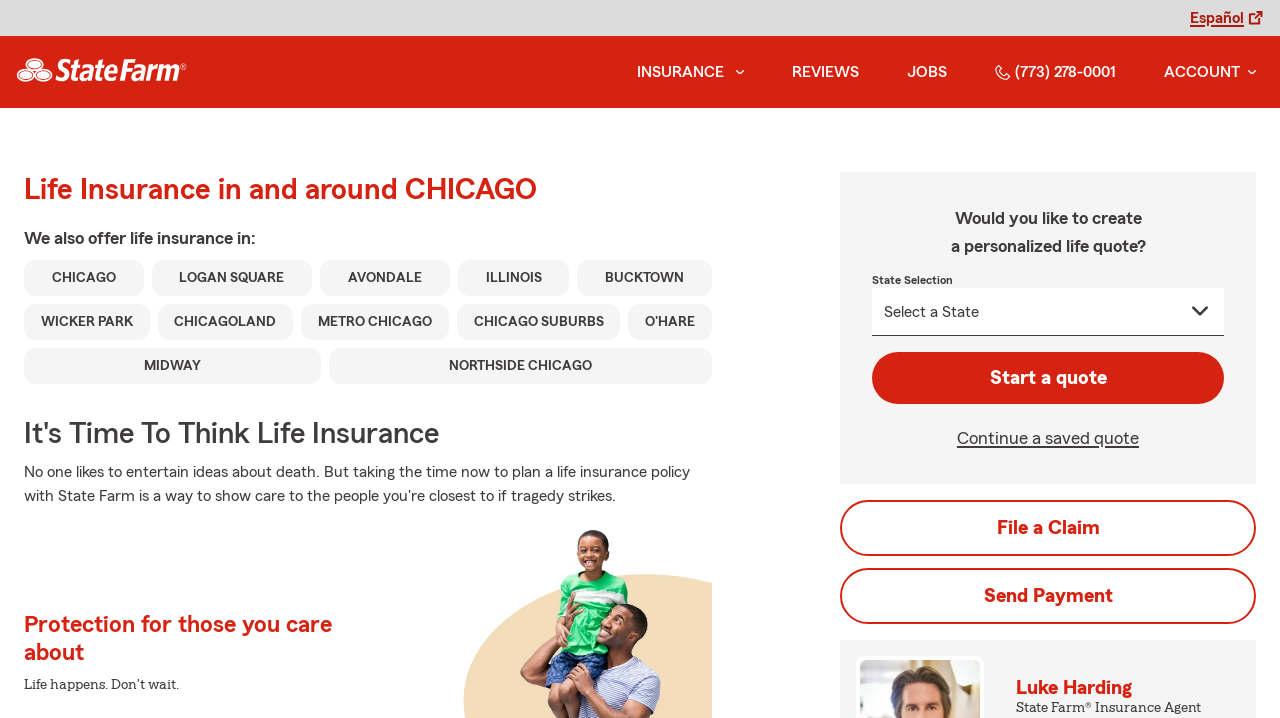Can you determine the main header of this webpage?

Life Insurance in and around CHICAGO